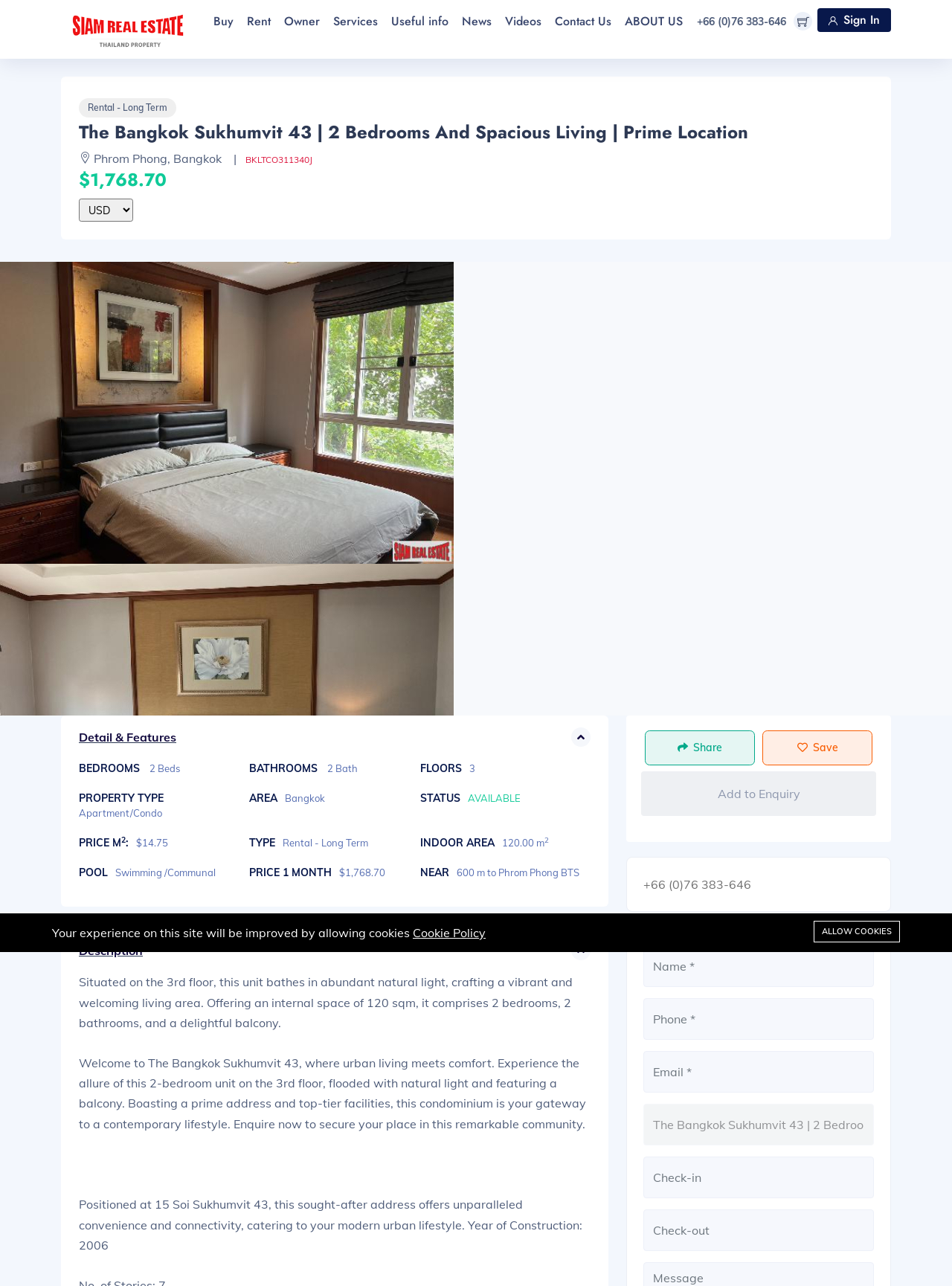Find the bounding box coordinates for the HTML element specified by: "Share".

[0.677, 0.568, 0.793, 0.595]